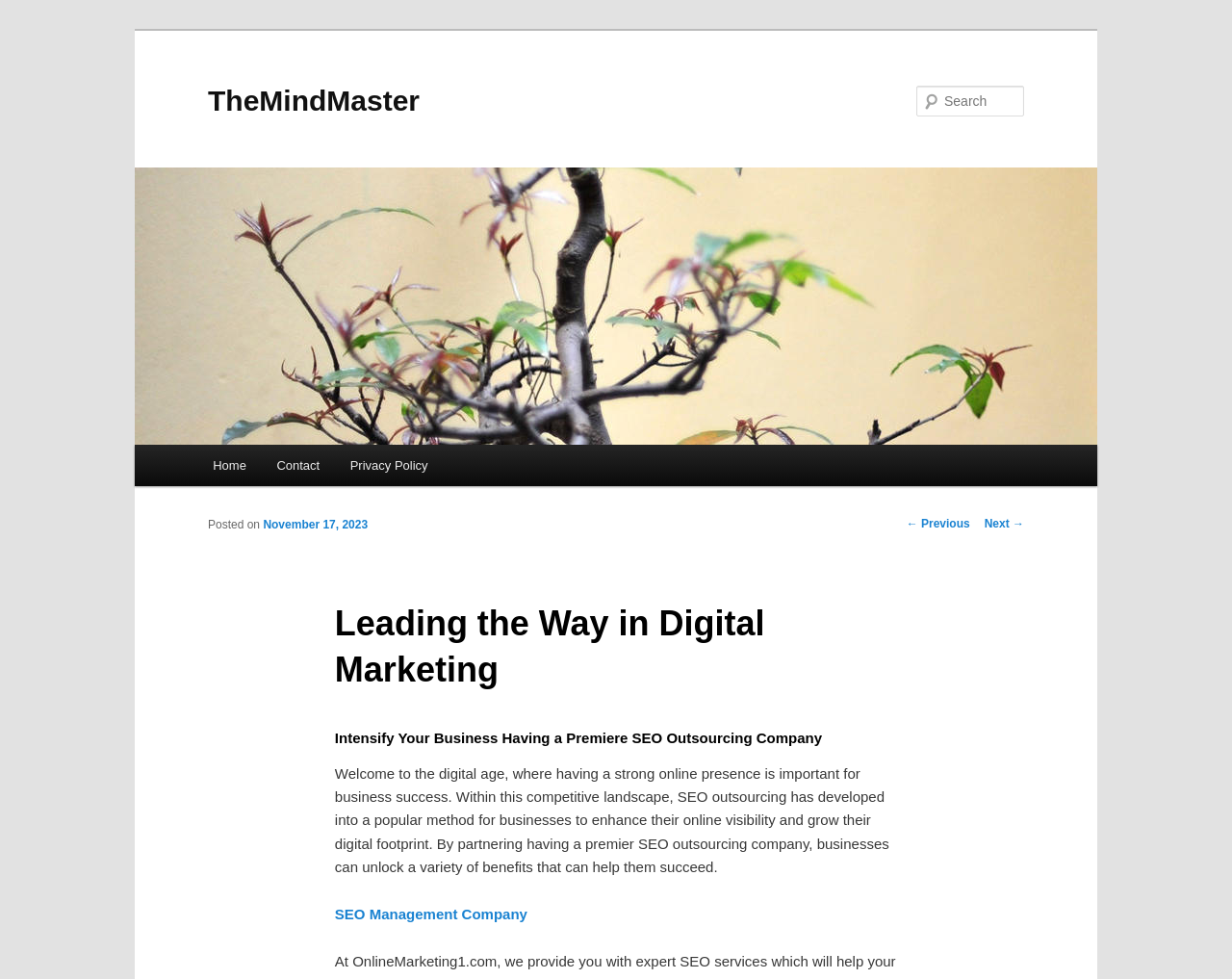What is the date of the post?
Provide a well-explained and detailed answer to the question.

The date of the post can be found in the link element with the text 'November 17, 2023'. This element is located near the 'Posted on' text, which suggests that it is the date of the post.